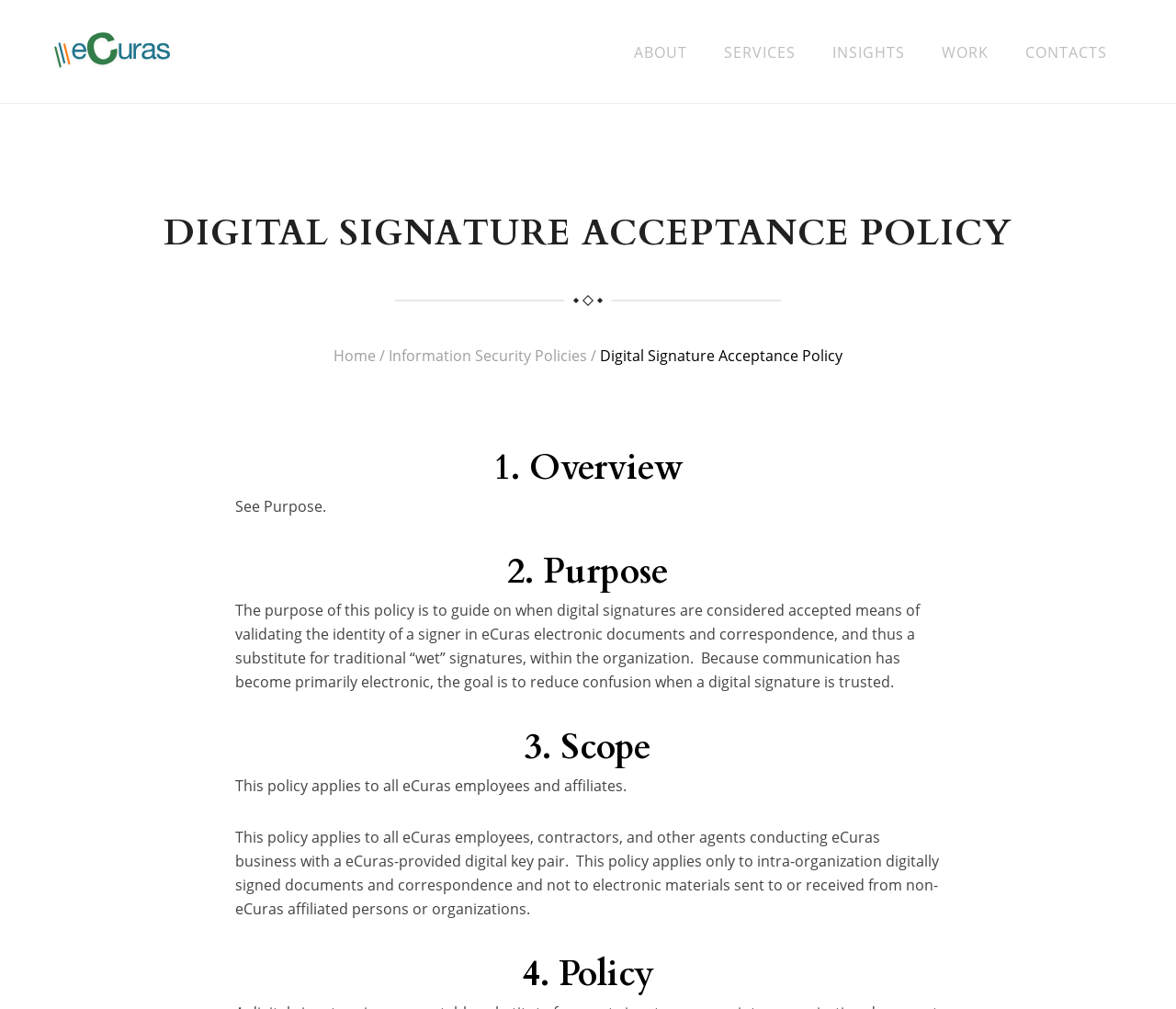What is the goal of reducing confusion?
Answer the question based on the image using a single word or a brief phrase.

Trusting digital signatures